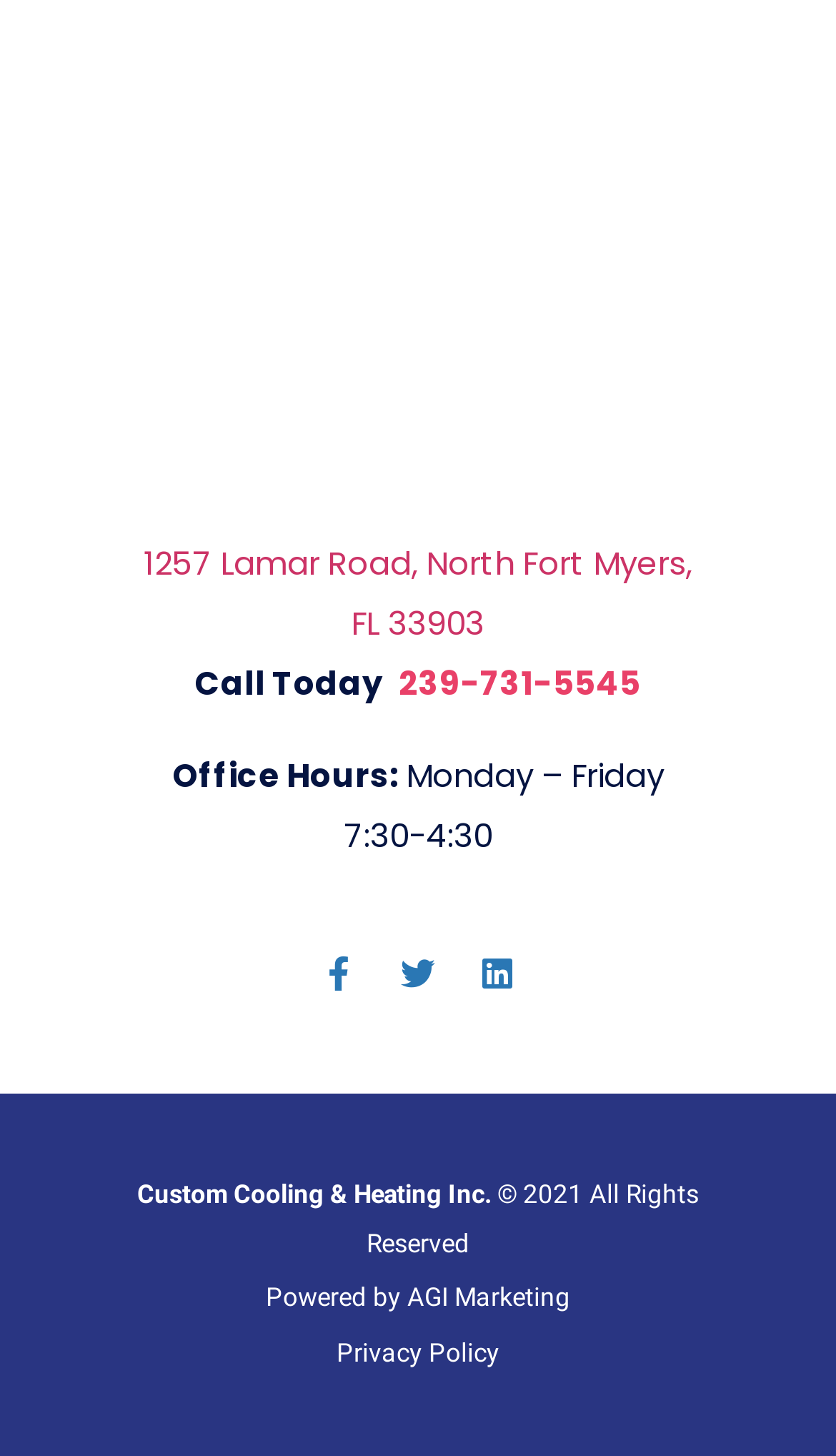What is the company's address?
From the image, respond using a single word or phrase.

1257 Lamar Road, North Fort Myers, FL 33903